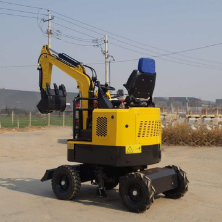Provide a thorough description of the image presented.

This image showcases a compact, yellow mini excavator designed for versatile functionality in various construction and agricultural tasks. The machine is equipped with a hydraulic arm featuring a bucket attachment, ideal for digging, lifting, and moving materials. Standing on four sturdy wheels, it offers enhanced mobility on different terrains, making it suitable for both urban and rural environments.

In addition to its striking color and robust construction, the excavator's design includes a spacious operator's seat with a blue cushion for comfort during operation. Visible in the background are power lines and a clear sky, suggesting an outdoor working environment. This compact excavator is particularly valuable for projects requiring maneuverability in tight spaces while maintaining a high performance level. It is categorized under machinery like the "1ton mini wheeled excavator with best price," highlighting its affordability and accessibility for various users.